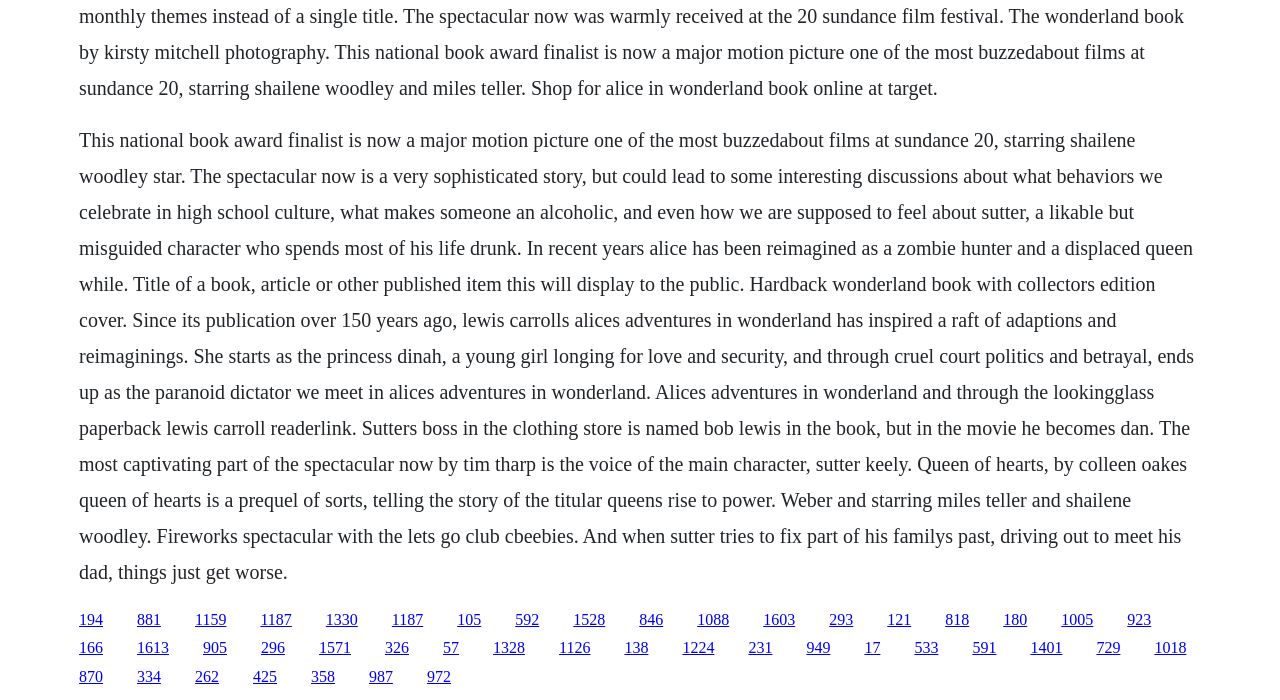Identify the bounding box coordinates of the region I need to click to complete this instruction: "Explore the Fireworks Spectacular with the Let's Go Club".

[0.448, 0.872, 0.473, 0.897]